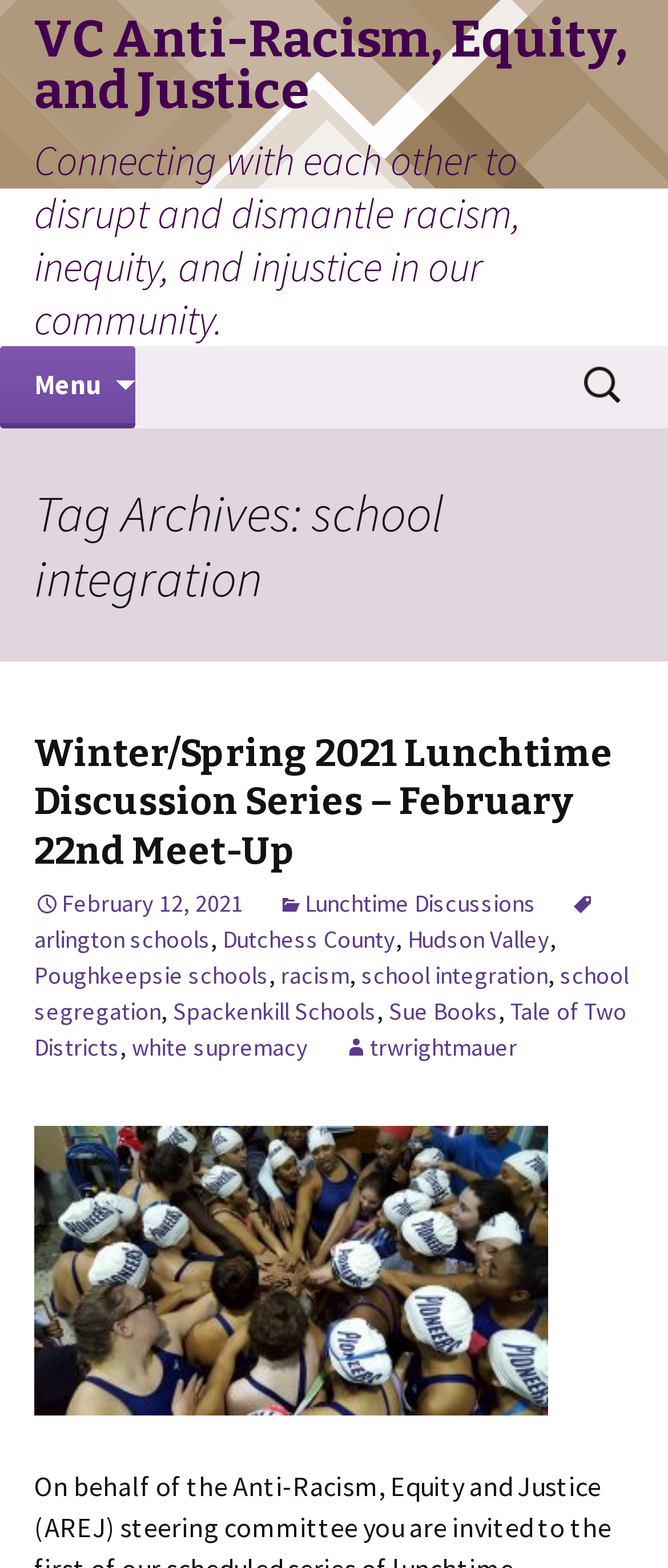Please provide a one-word or phrase answer to the question: 
What is the purpose of the search box?

Search for content